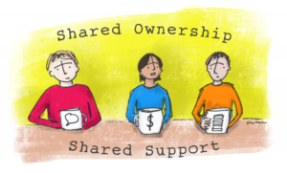Answer the question in one word or a short phrase:
What is the atmosphere of the image?

positive and cooperative